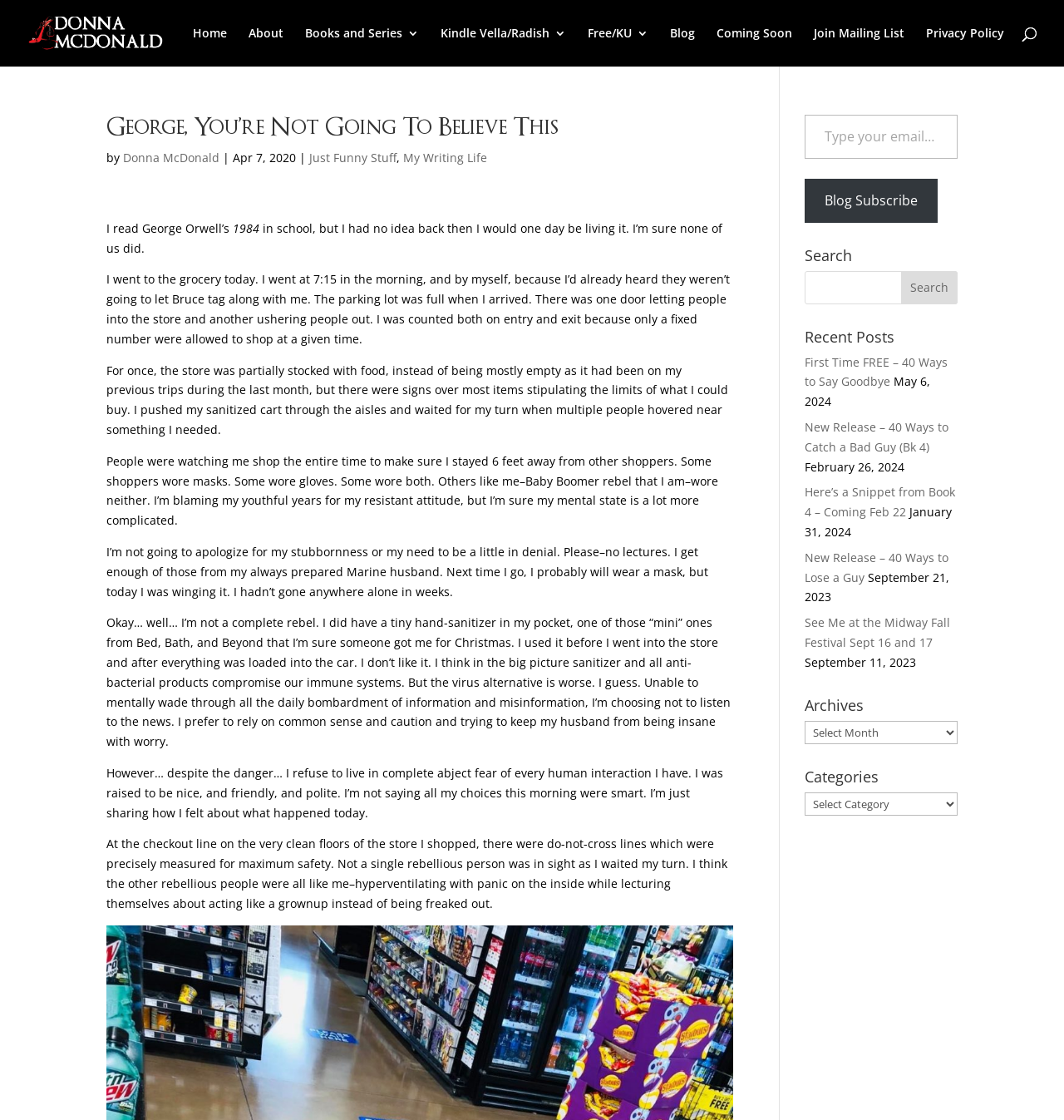Please give a succinct answer using a single word or phrase:
What is the author's name?

Donna McDonald